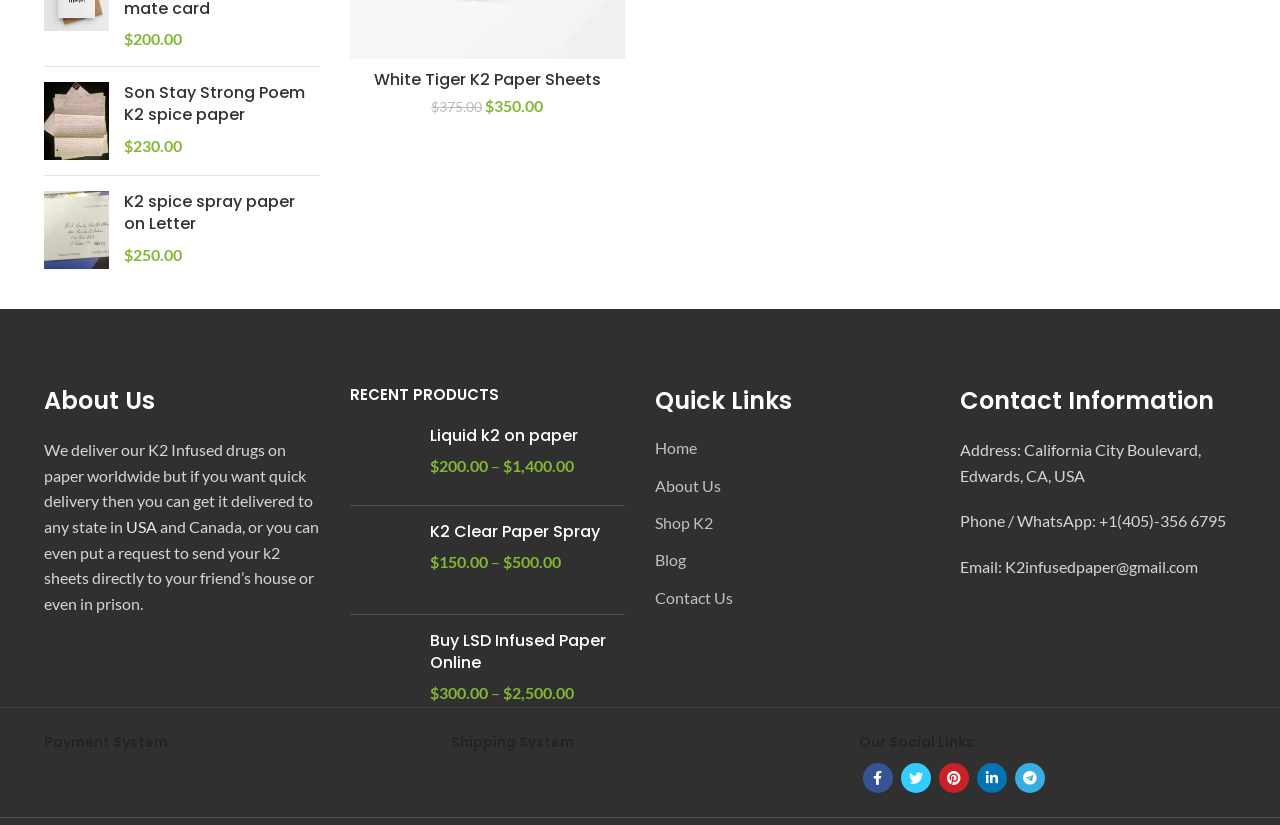Pinpoint the bounding box coordinates of the element to be clicked to execute the instruction: "View product details of Son Stay Strong Poem K2 spice paper".

[0.034, 0.099, 0.085, 0.194]